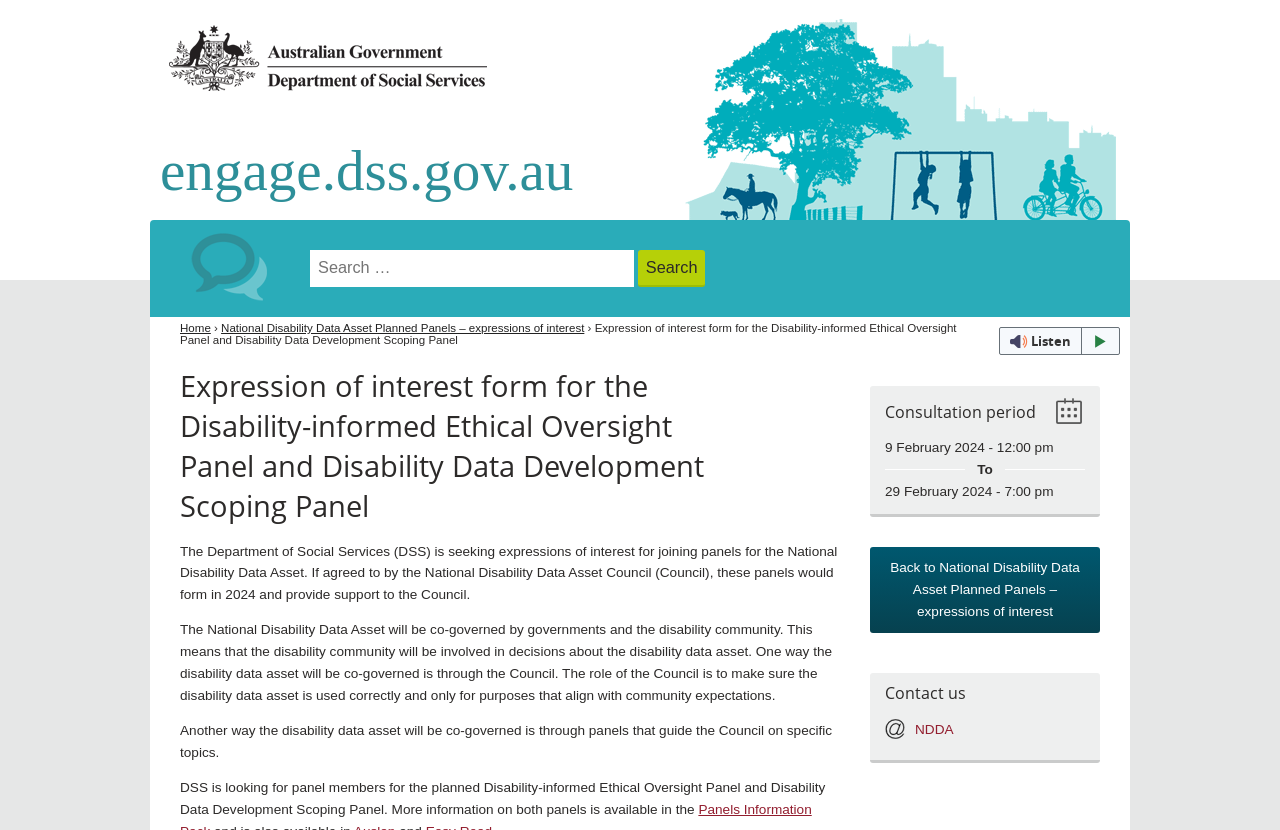Determine and generate the text content of the webpage's headline.

Expression of interest form for the Disability-informed Ethical Oversight Panel and Disability Data Development Scoping Panel